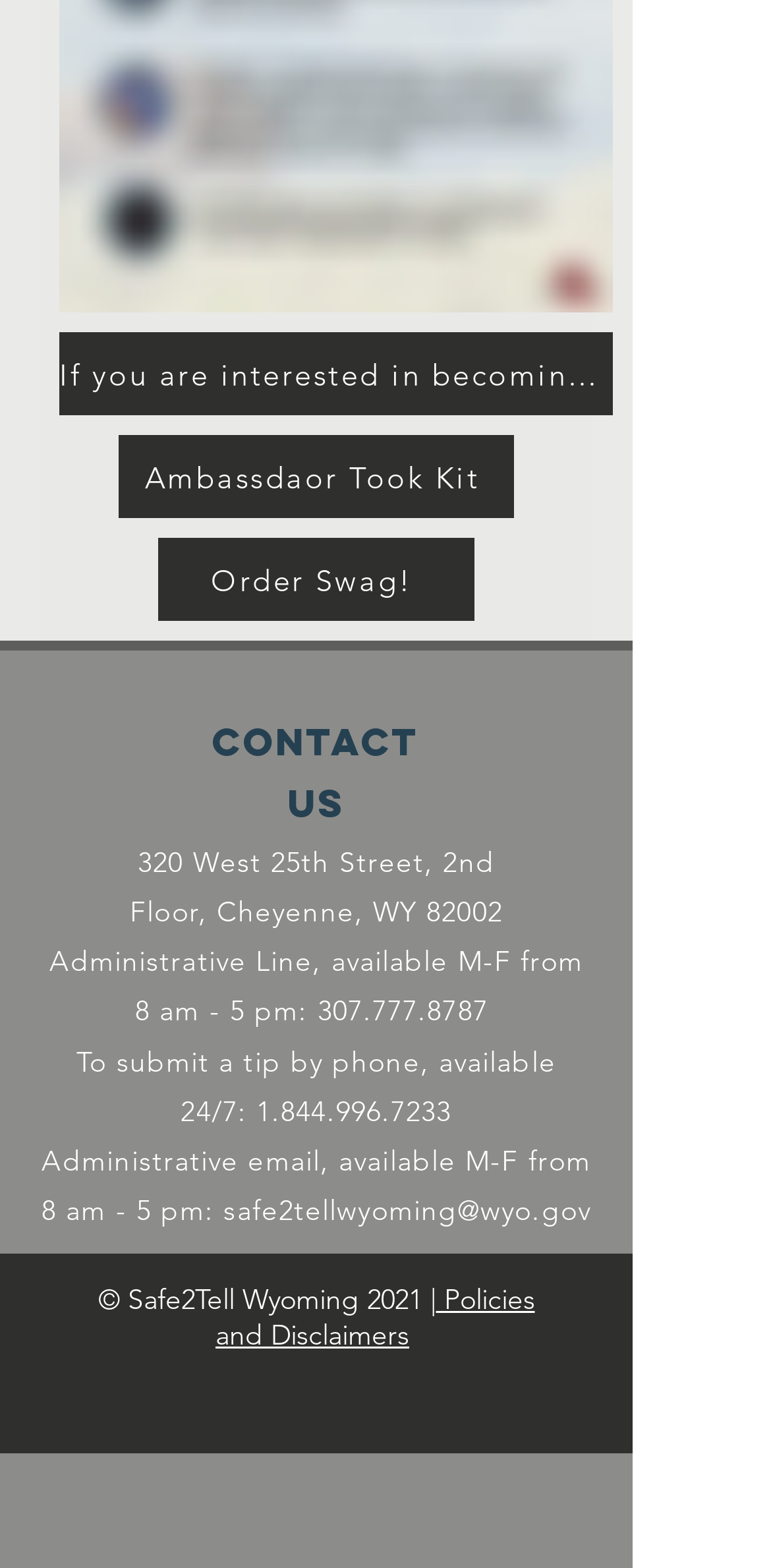Answer the following query concisely with a single word or phrase:
What is the email address for administrative purposes?

safe2tellwyoming@wyo.gov